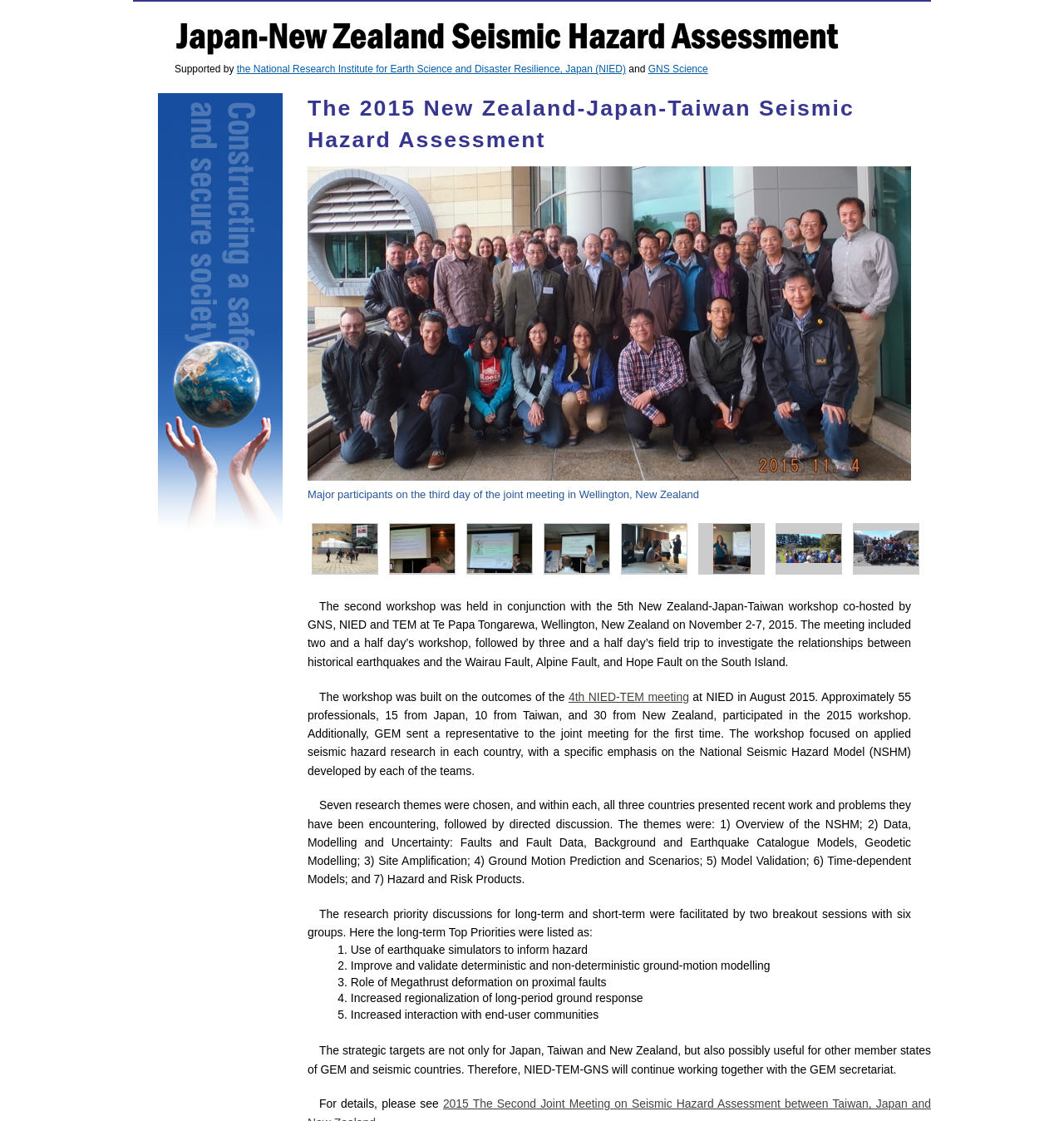Please determine the bounding box coordinates of the area that needs to be clicked to complete this task: 'Click the link to GNS Science'. The coordinates must be four float numbers between 0 and 1, formatted as [left, top, right, bottom].

[0.609, 0.057, 0.665, 0.067]